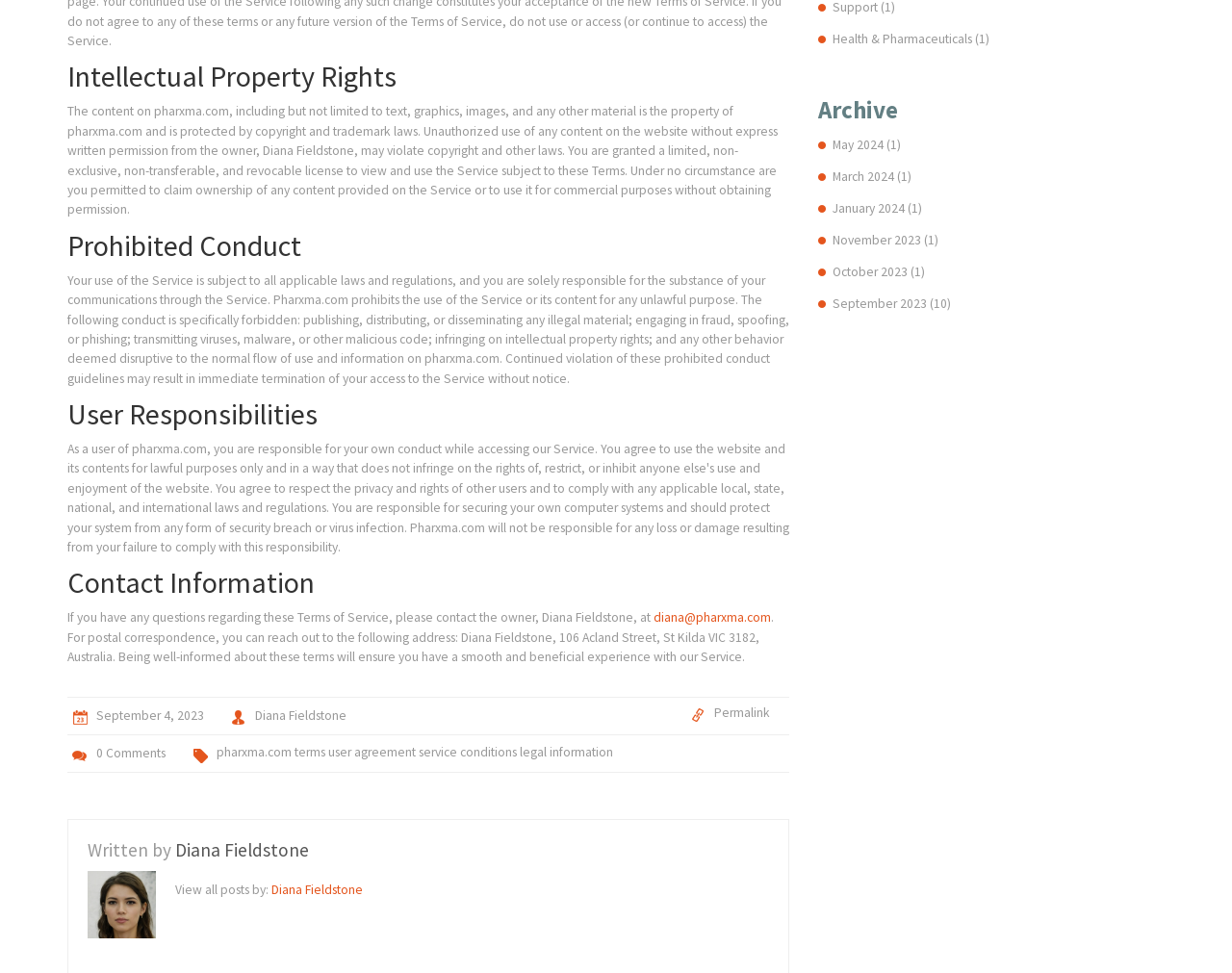Given the element description: "November 2023 (1)", predict the bounding box coordinates of the UI element it refers to, using four float numbers between 0 and 1, i.e., [left, top, right, bottom].

[0.676, 0.237, 0.762, 0.254]